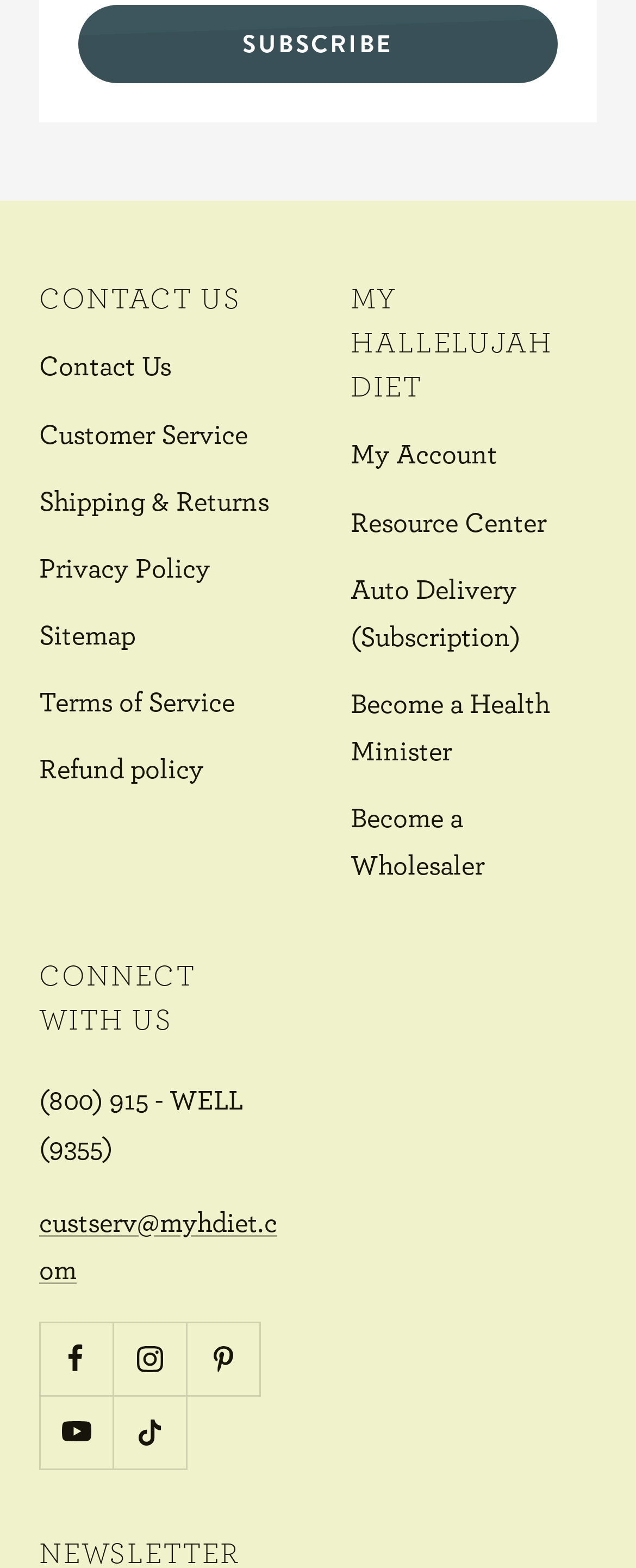What is the 'CONTACT US' section for?
Using the image as a reference, give a one-word or short phrase answer.

To contact customer service